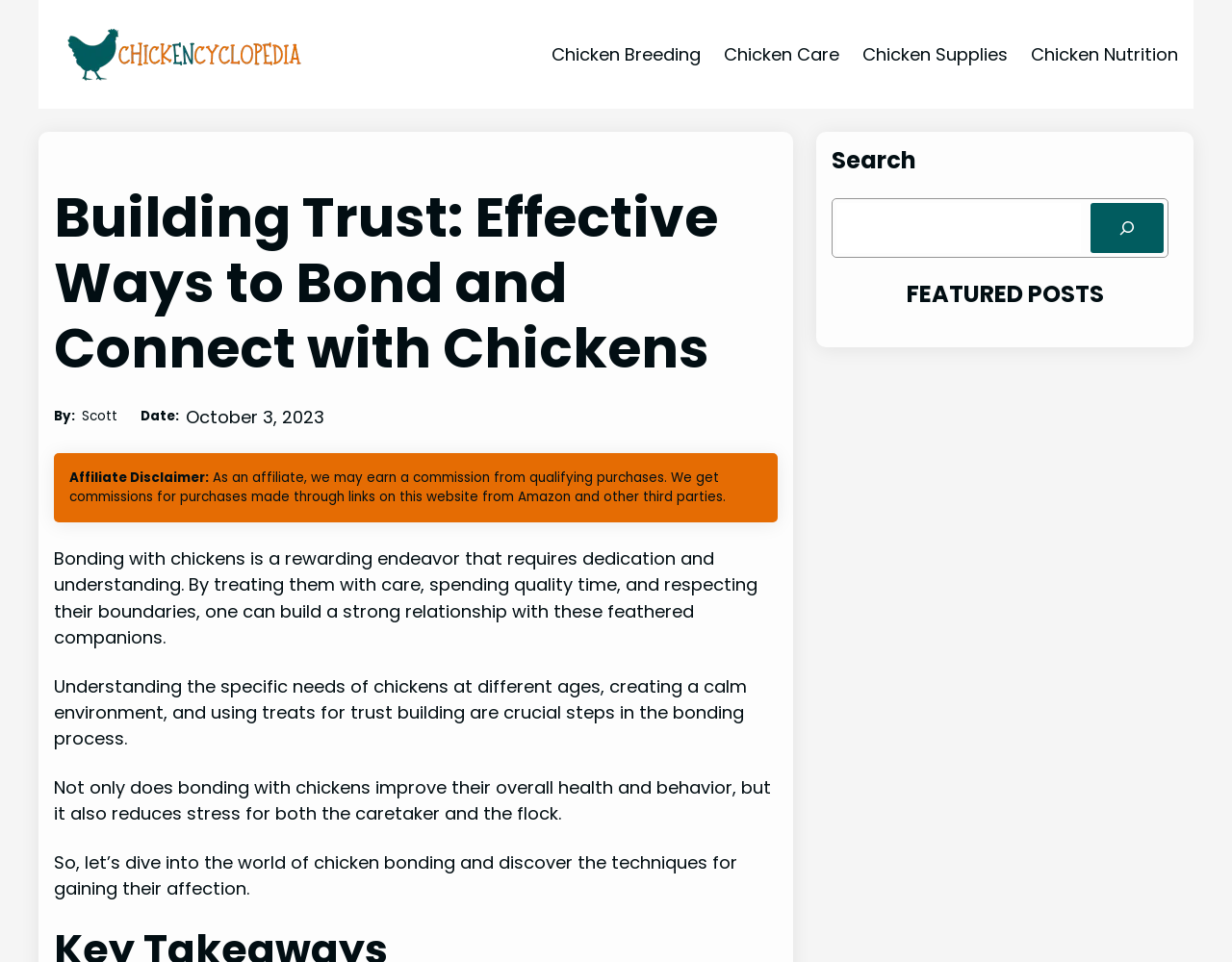Answer the question in a single word or phrase:
What is the website about?

Chicken bonding